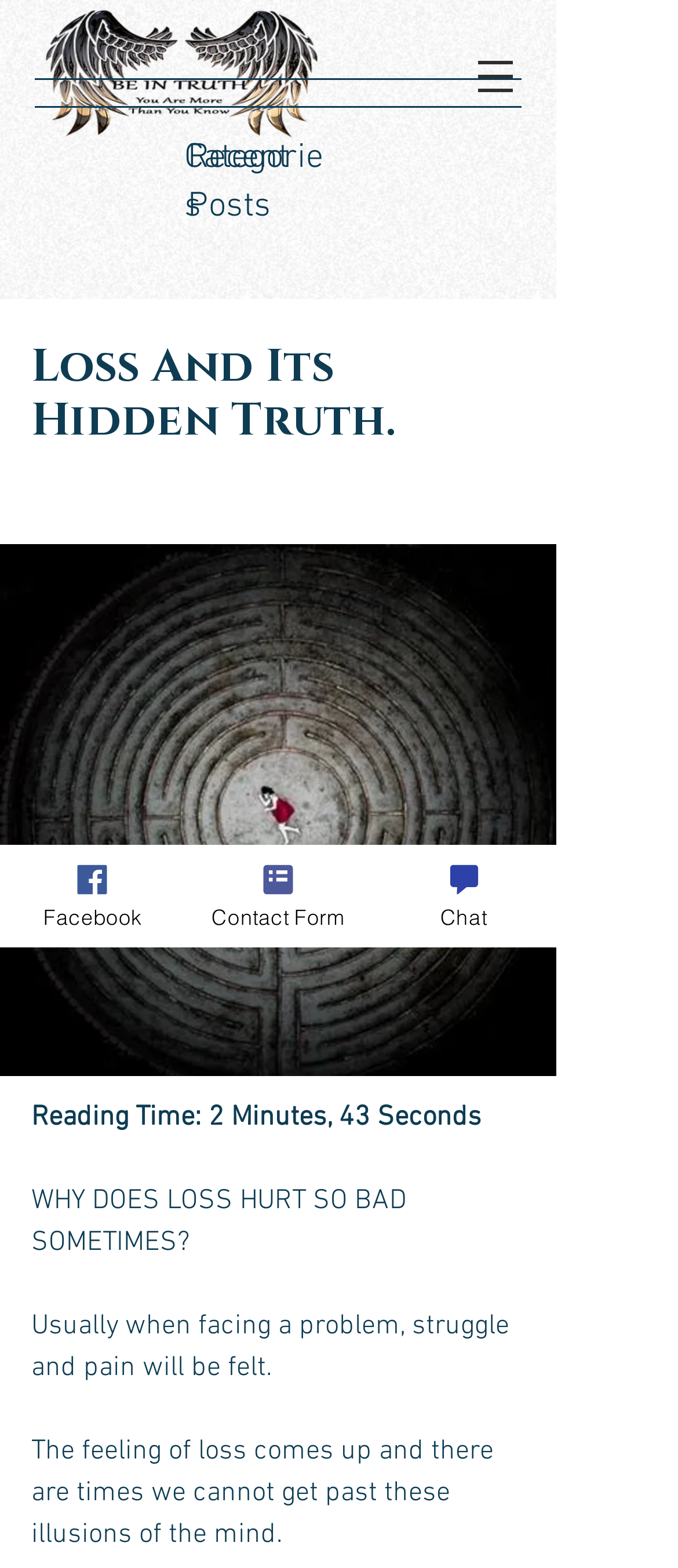Offer a detailed explanation of the webpage layout and contents.

The webpage appears to be a blog or article page, with a focus on the topic of loss and its emotional impact. At the top of the page, there is a navigation menu labeled "Site" with a button that has a popup menu. To the right of the navigation menu, there is an image.

Below the navigation menu, there are two headings: "Categories" and "Recent Posts". The "Recent Posts" section contains a heading with the title "Loss And Its Hidden Truth.", which is also the title of the webpage. This section takes up a significant portion of the page and contains several paragraphs of text. The text discusses the emotional pain of loss and how it can be difficult to overcome.

To the left of the "Recent Posts" section, there are three links: "Facebook", "Contact Form", and a "Chat" button. Each of these links has an accompanying image. The "Facebook" link is located at the top, followed by the "Contact Form" link, and then the "Chat" button at the bottom.

The text in the "Recent Posts" section is divided into several paragraphs, with the first paragraph asking the question "WHY DOES LOSS HURT SO BAD SOMETIMES?" The subsequent paragraphs discuss the emotional struggle of facing problems and the feeling of loss. There is also a mention of the "illusions of the mind" and how they can be difficult to overcome.